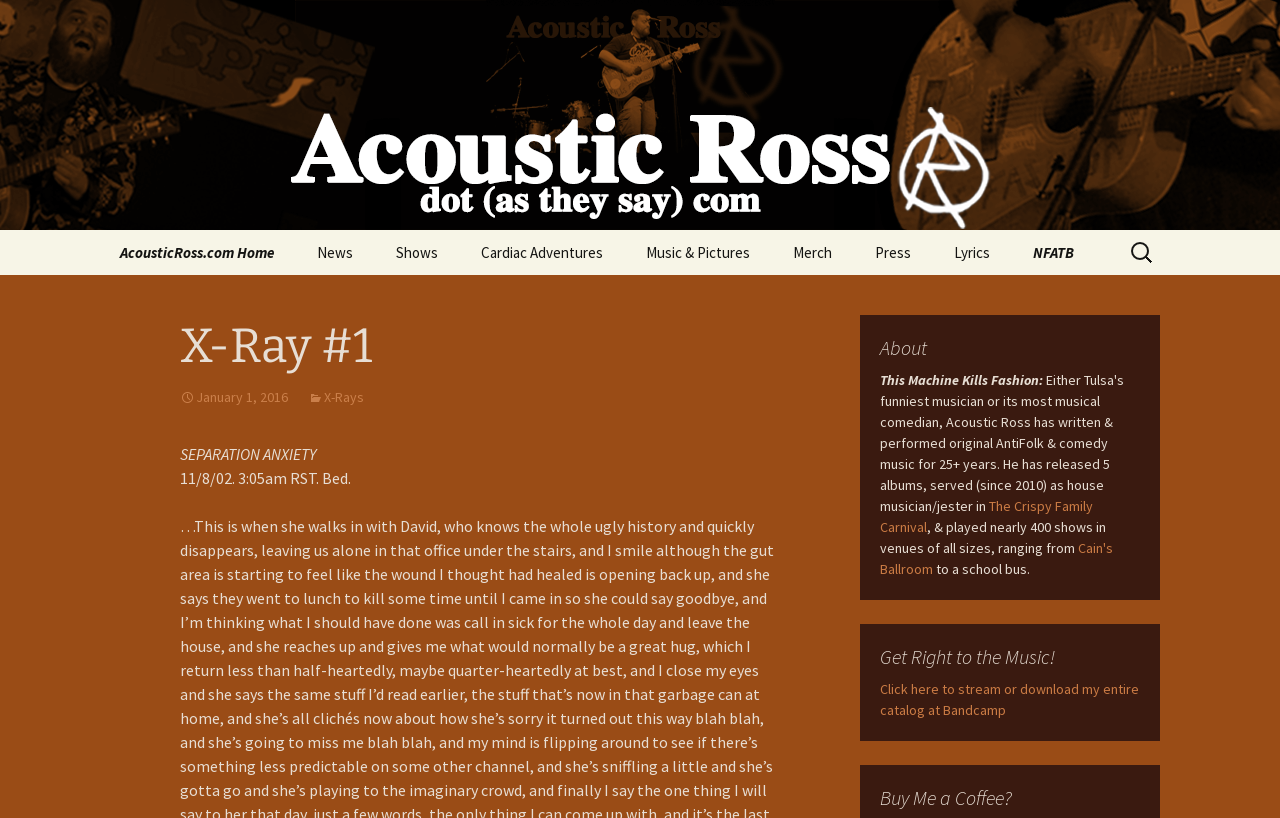Please find the bounding box for the following UI element description. Provide the coordinates in (top-left x, top-left y, bottom-right x, bottom-right y) format, with values between 0 and 1: alt="Duke University Libraries"

None